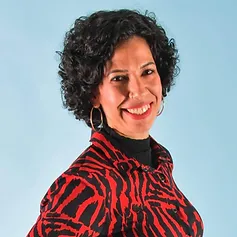Using a single word or phrase, answer the following question: 
What is the color of Orna Mizrahi's blazer?

Black and red striped